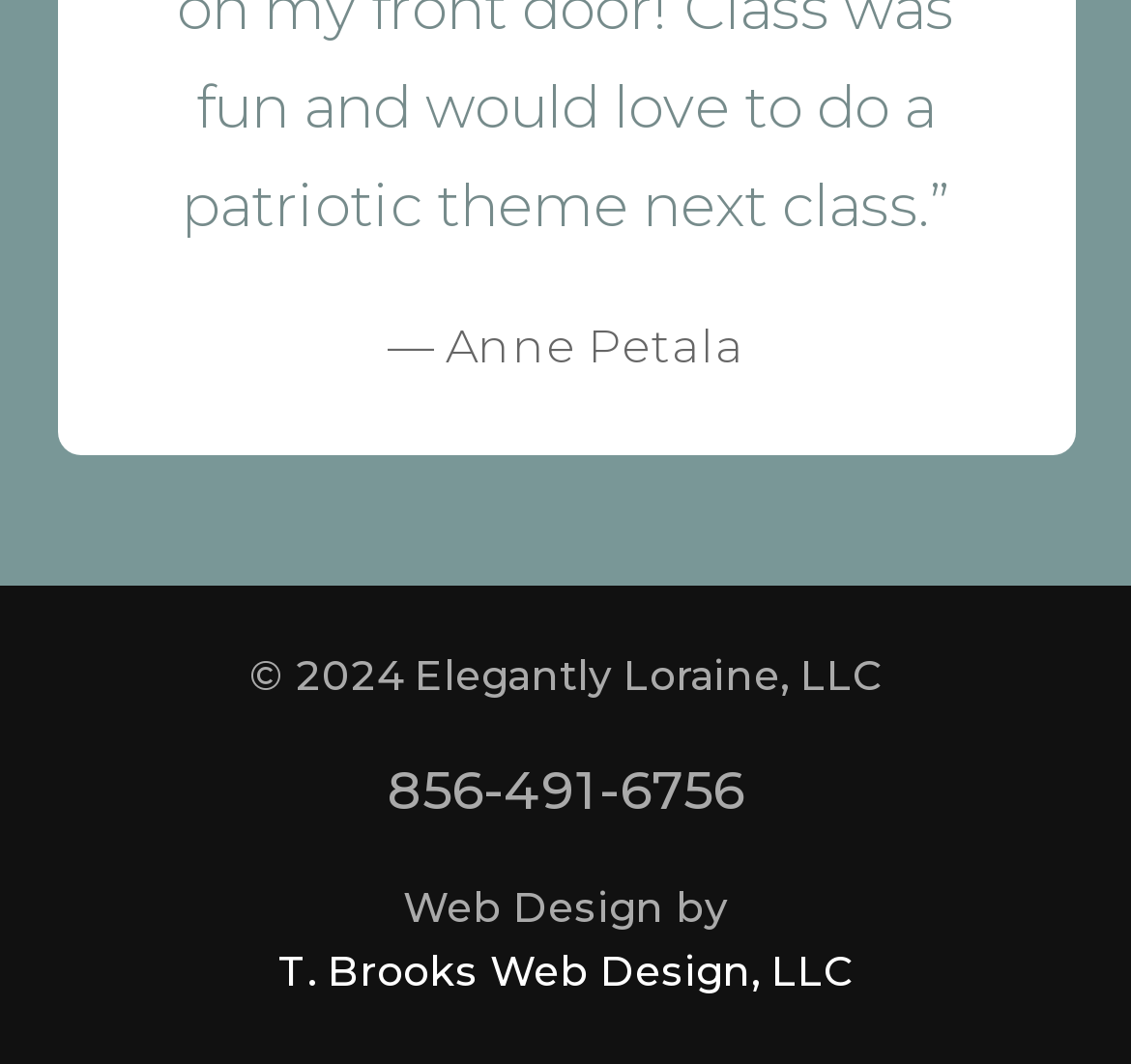Who is the copyright holder?
Using the image as a reference, give an elaborate response to the question.

By examining the footer section of the webpage, I found the copyright symbol '©' followed by the year '2024' and the name 'Elegantly Loraine, LLC', which indicates that this entity holds the copyright.